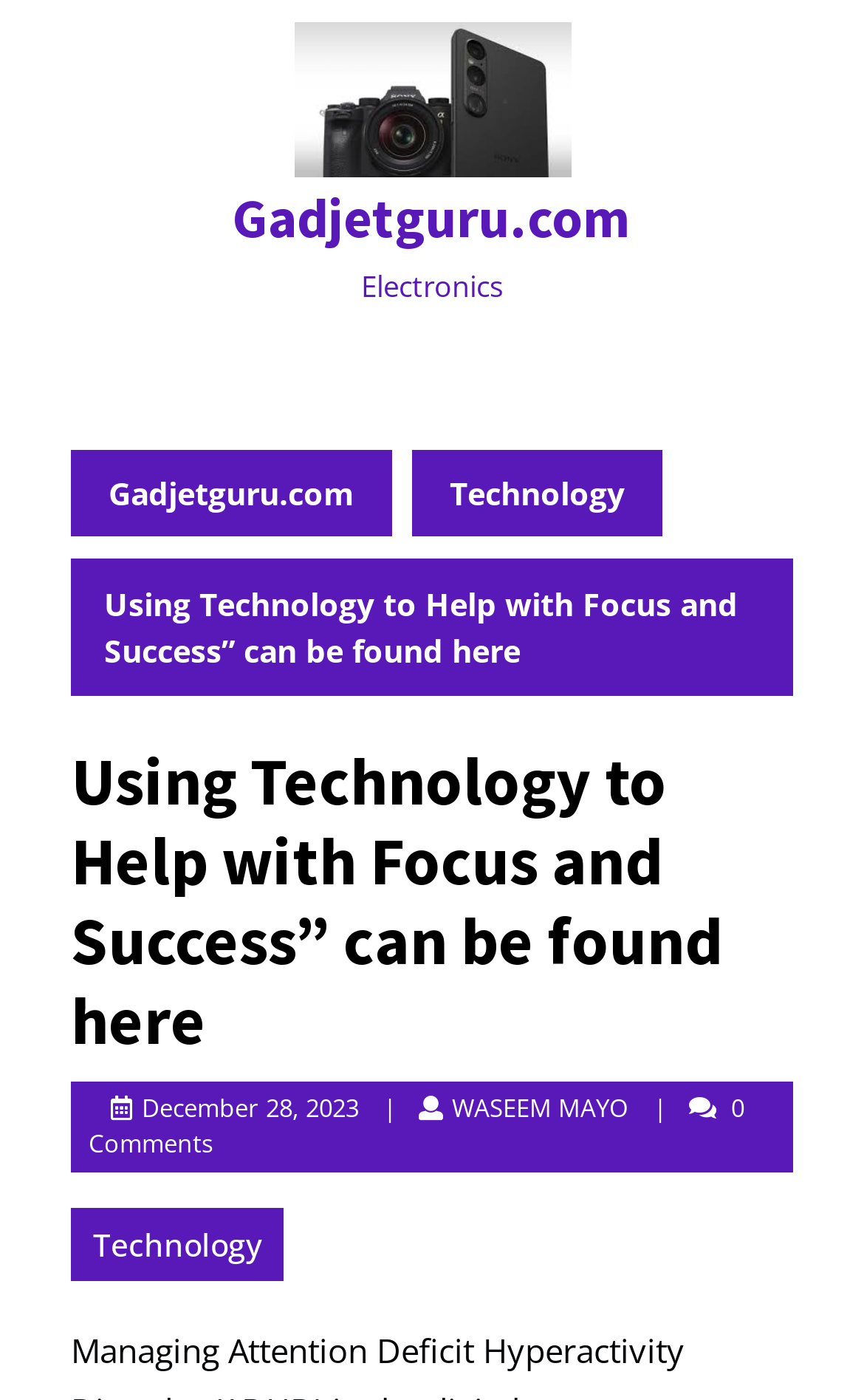Please provide the main heading of the webpage content.

Using Technology to Help with Focus and Success” can be found here